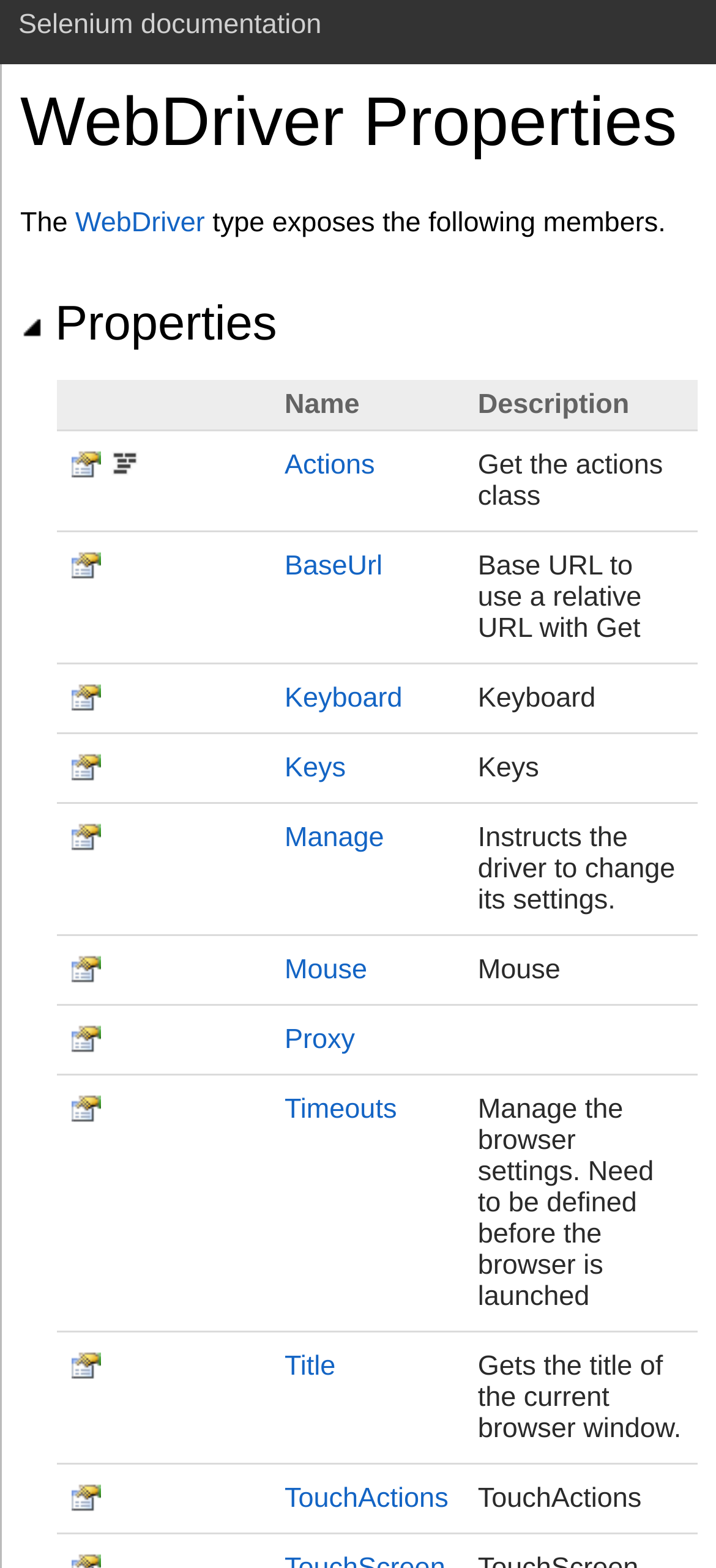Convey a detailed summary of the webpage, mentioning all key elements.

The webpage is about WebDriver Properties, as indicated by the title at the top. Below the title, there is a table with multiple rows, each containing three columns. The first column has an image indicating a public property, the second column displays the name of the property, and the third column provides a brief description of the property.

The table has 9 rows, each representing a different property. The properties listed are Actions, BaseUrl, Keyboard, Keys, Manage, Mouse, Proxy, Timeouts, and Title. Each property has a corresponding link in the second column, and a brief description in the third column.

At the top-left corner of the page, there is a text "Selenium documentation" which suggests that the webpage is related to Selenium, an automation tool.